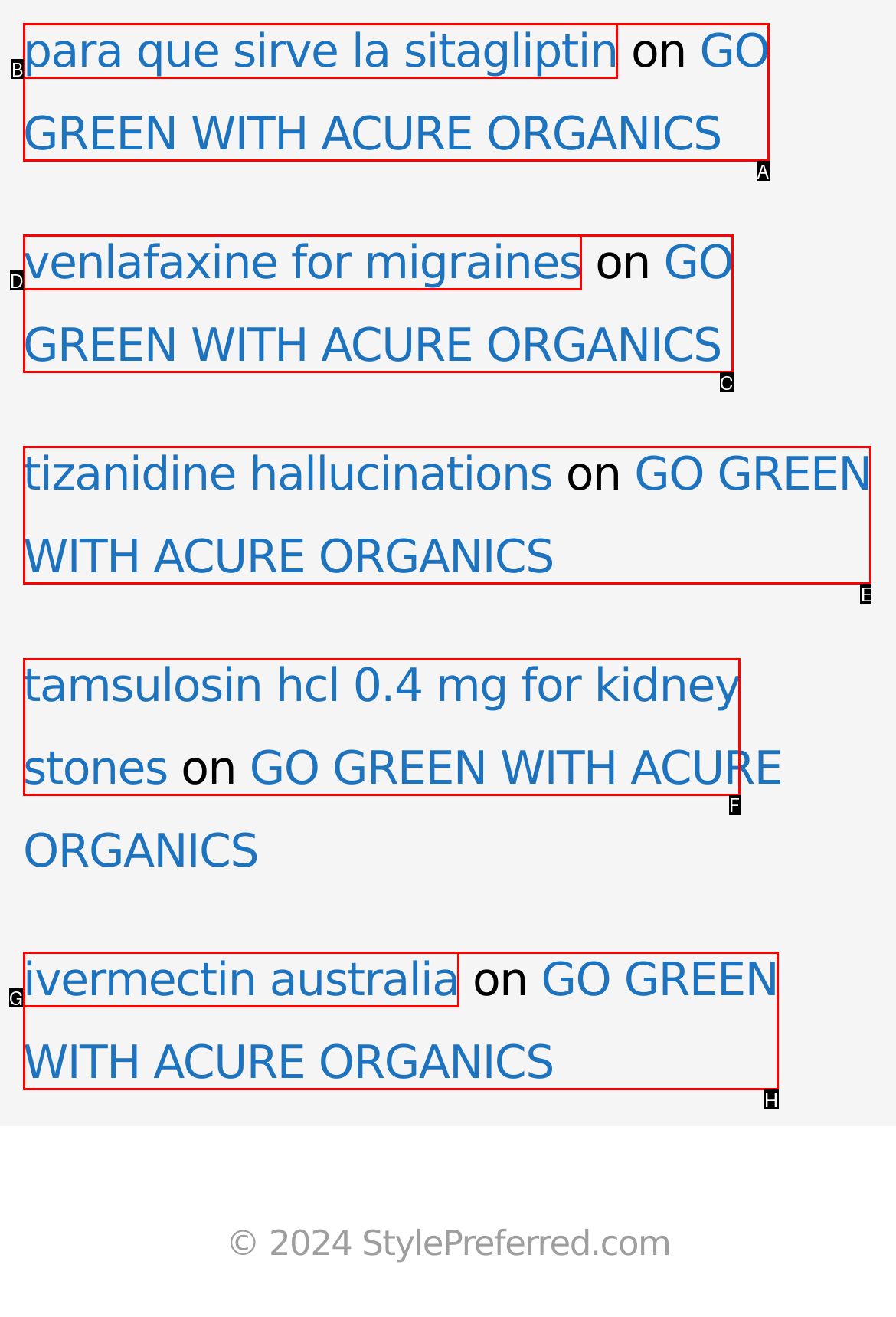Select the proper UI element to click in order to perform the following task: go to the page about tamsulosin hcl 0.4 mg for kidney stones. Indicate your choice with the letter of the appropriate option.

F